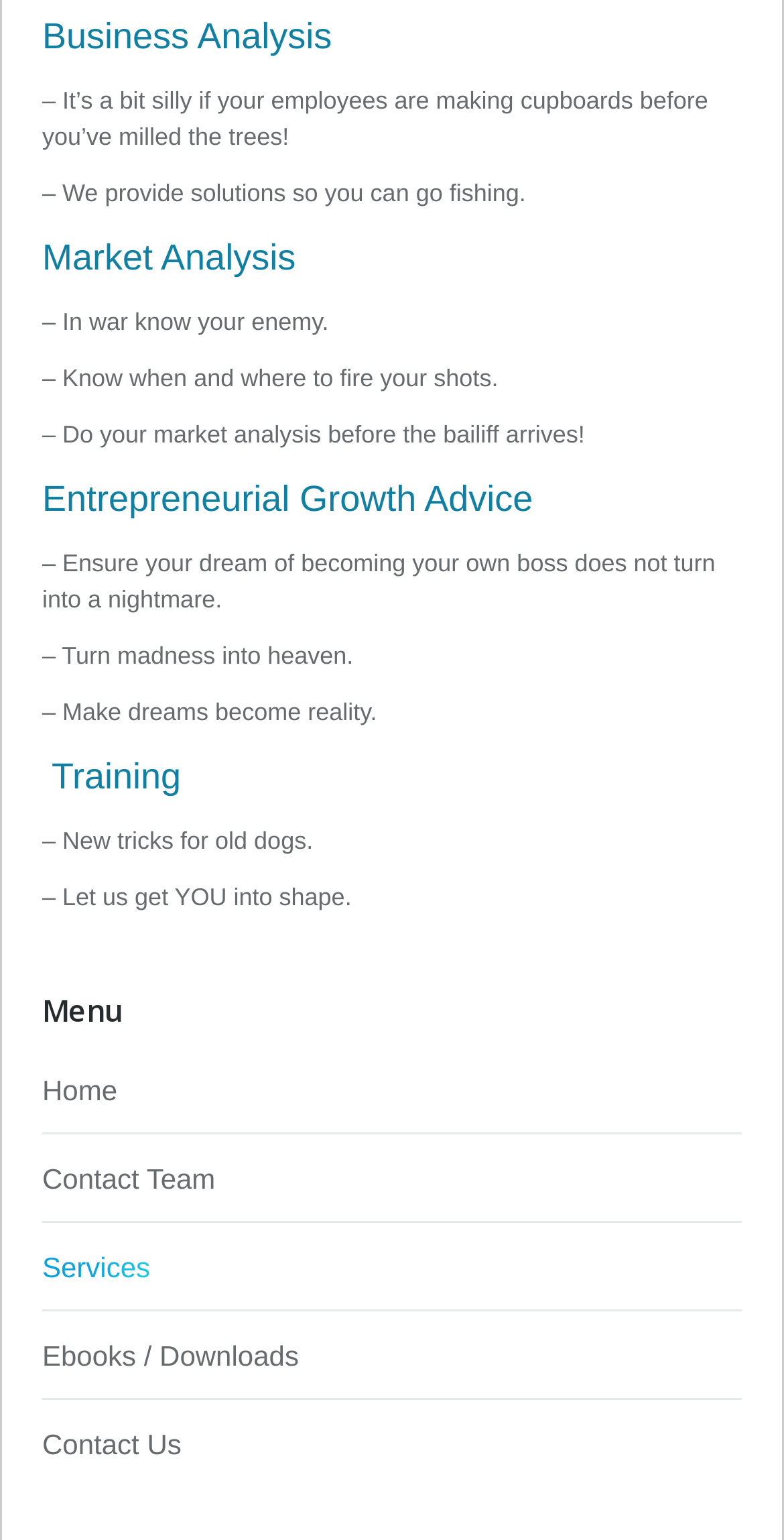Please examine the image and answer the question with a detailed explanation:
How many links are available in the menu?

I counted the number of links in the menu section, which are 'Home', 'Contact Team', 'Services', 'Ebooks / Downloads', and 'Contact Us'. There are 5 links in total.